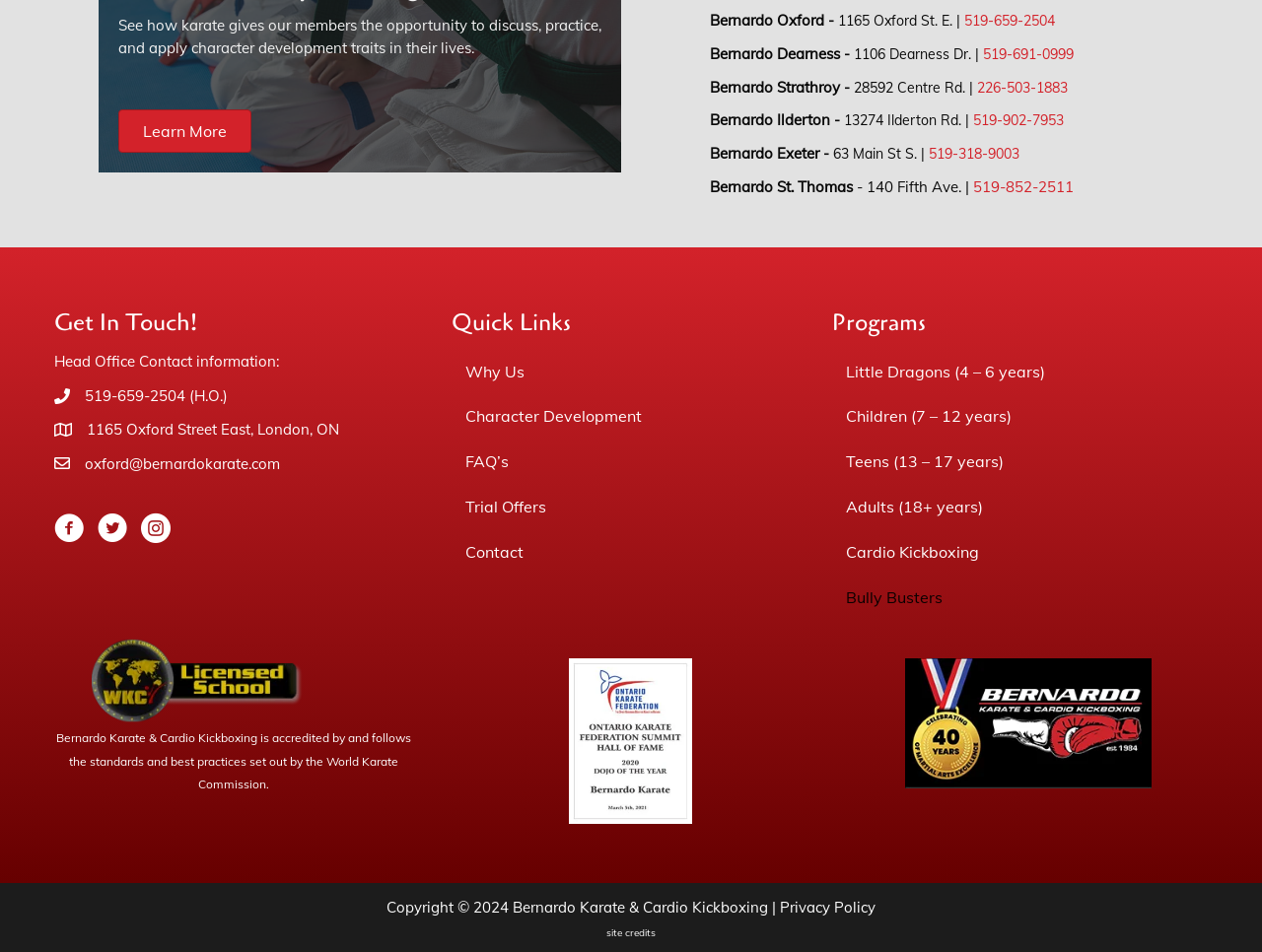Using the provided element description "alt="WKC Licensesd School badge" title="badge2"", determine the bounding box coordinates of the UI element.

[0.068, 0.704, 0.302, 0.724]